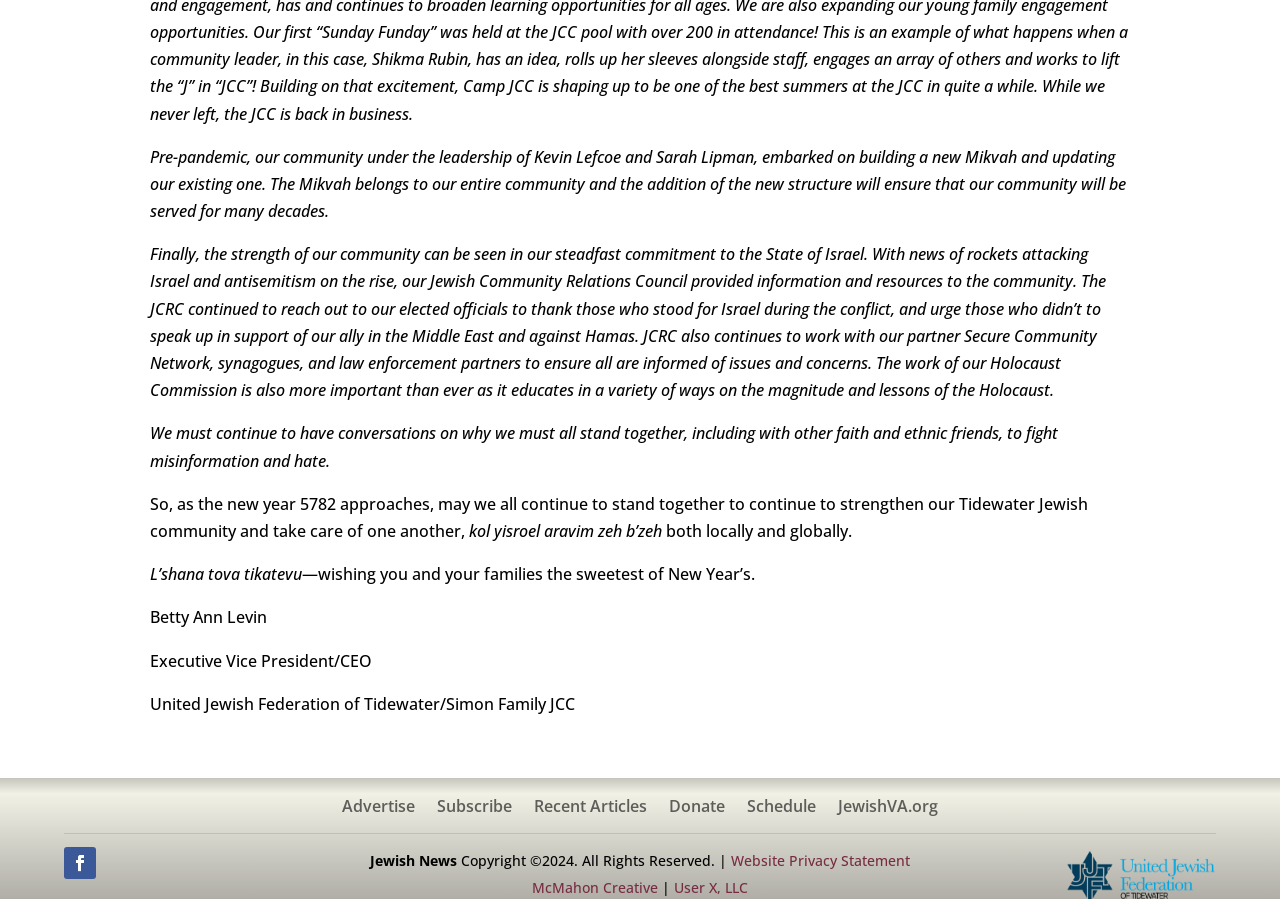Determine the bounding box coordinates of the clickable region to carry out the instruction: "Visit JewishVA.org".

[0.655, 0.888, 0.733, 0.913]